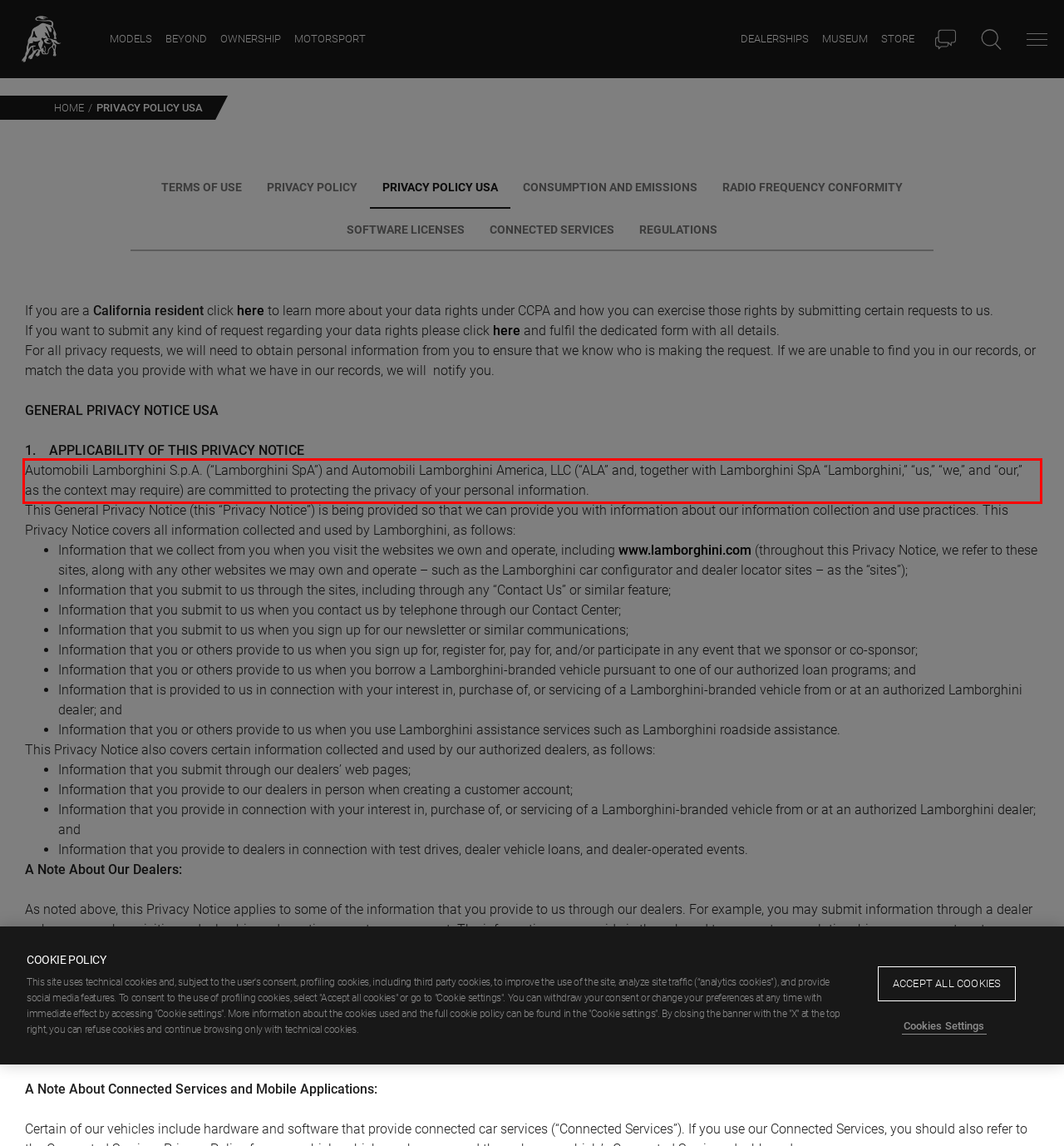Perform OCR on the text inside the red-bordered box in the provided screenshot and output the content.

Automobili Lamborghini S.p.A. (“Lamborghini SpA”) and Automobili Lamborghini America, LLC (“ALA” and, together with Lamborghini SpA “Lamborghini,” “us,” “we,” and “our,” as the context may require) are committed to protecting the privacy of your personal information.